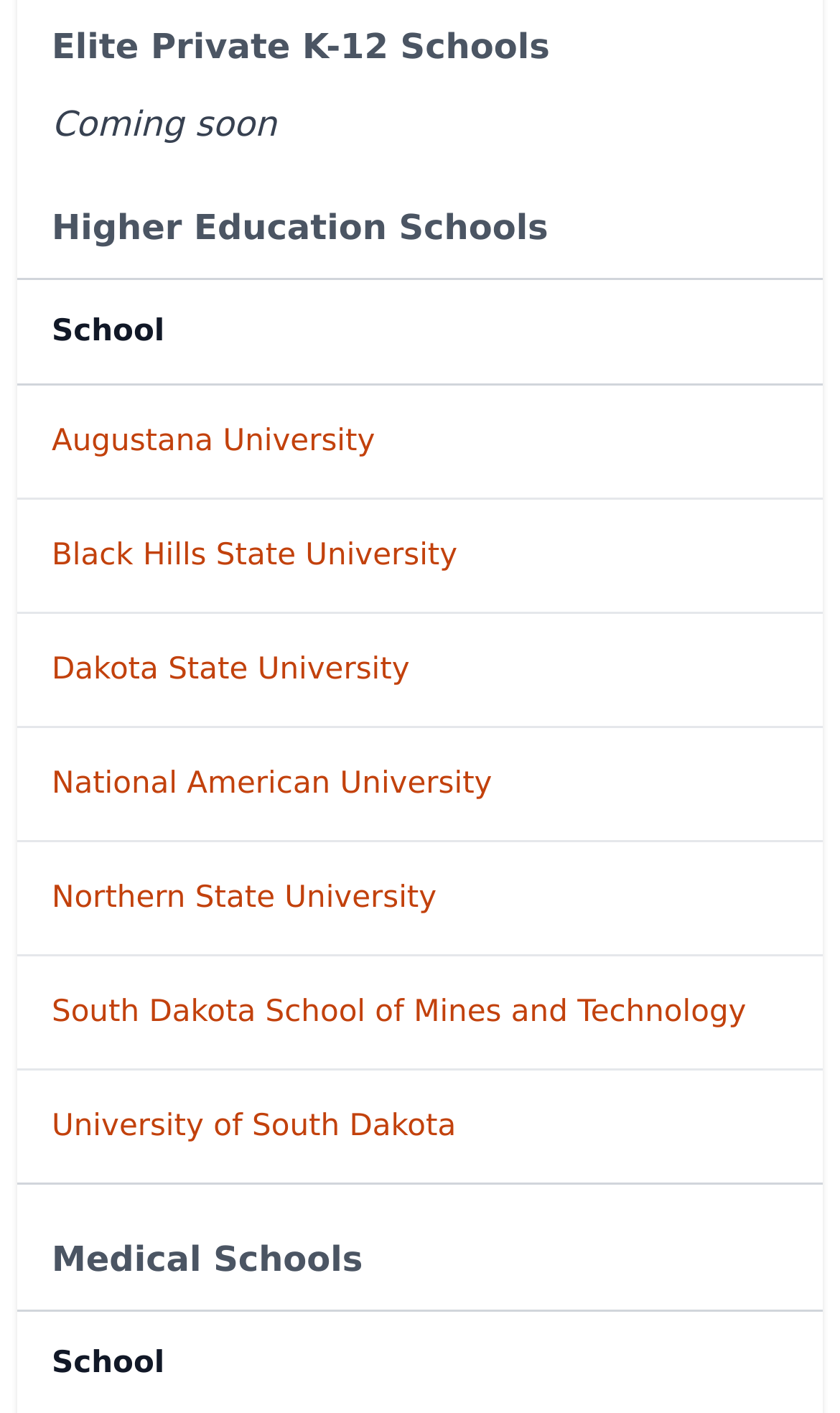Determine the bounding box coordinates of the section I need to click to execute the following instruction: "Go to Medical Schools". Provide the coordinates as four float numbers between 0 and 1, i.e., [left, top, right, bottom].

[0.062, 0.873, 0.938, 0.91]